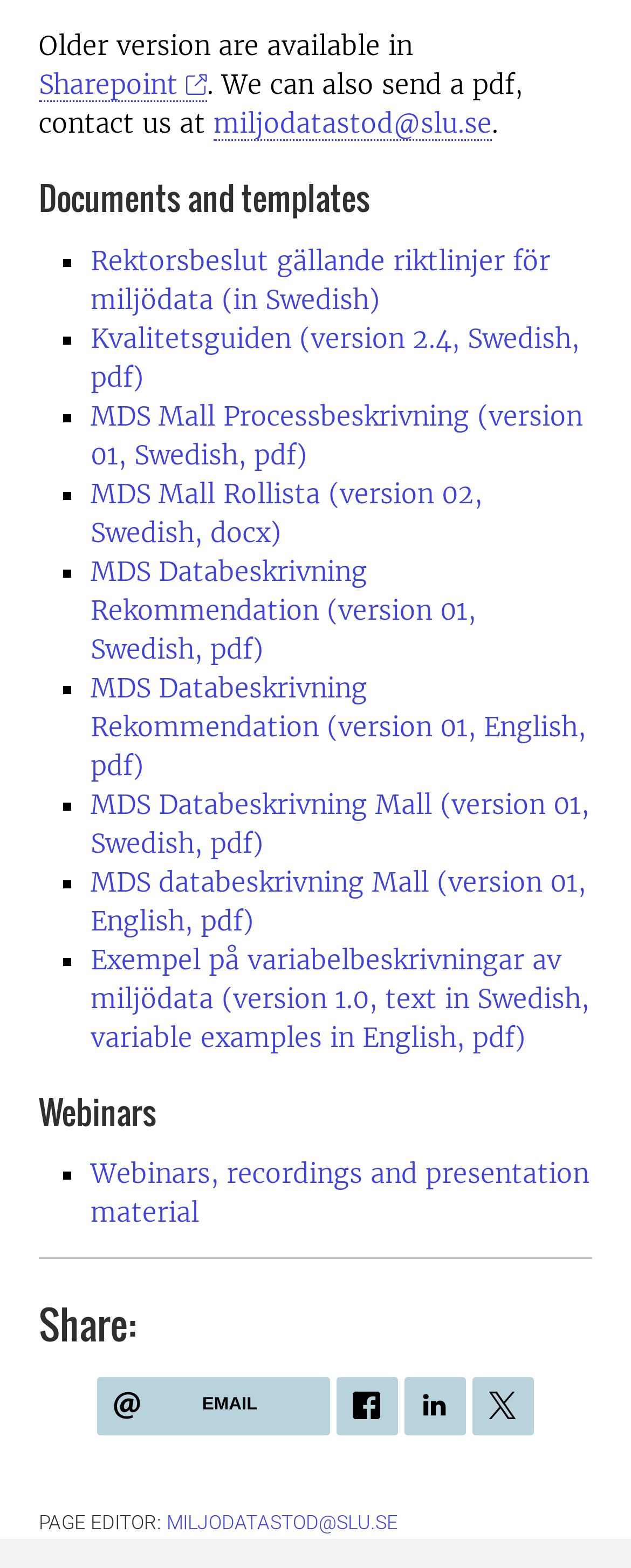Locate the bounding box coordinates of the area to click to fulfill this instruction: "Click on 'Rektorsbeslut gällande riktlinjer för miljödata (in Swedish)'". The bounding box should be presented as four float numbers between 0 and 1, in the order [left, top, right, bottom].

[0.144, 0.156, 0.872, 0.201]